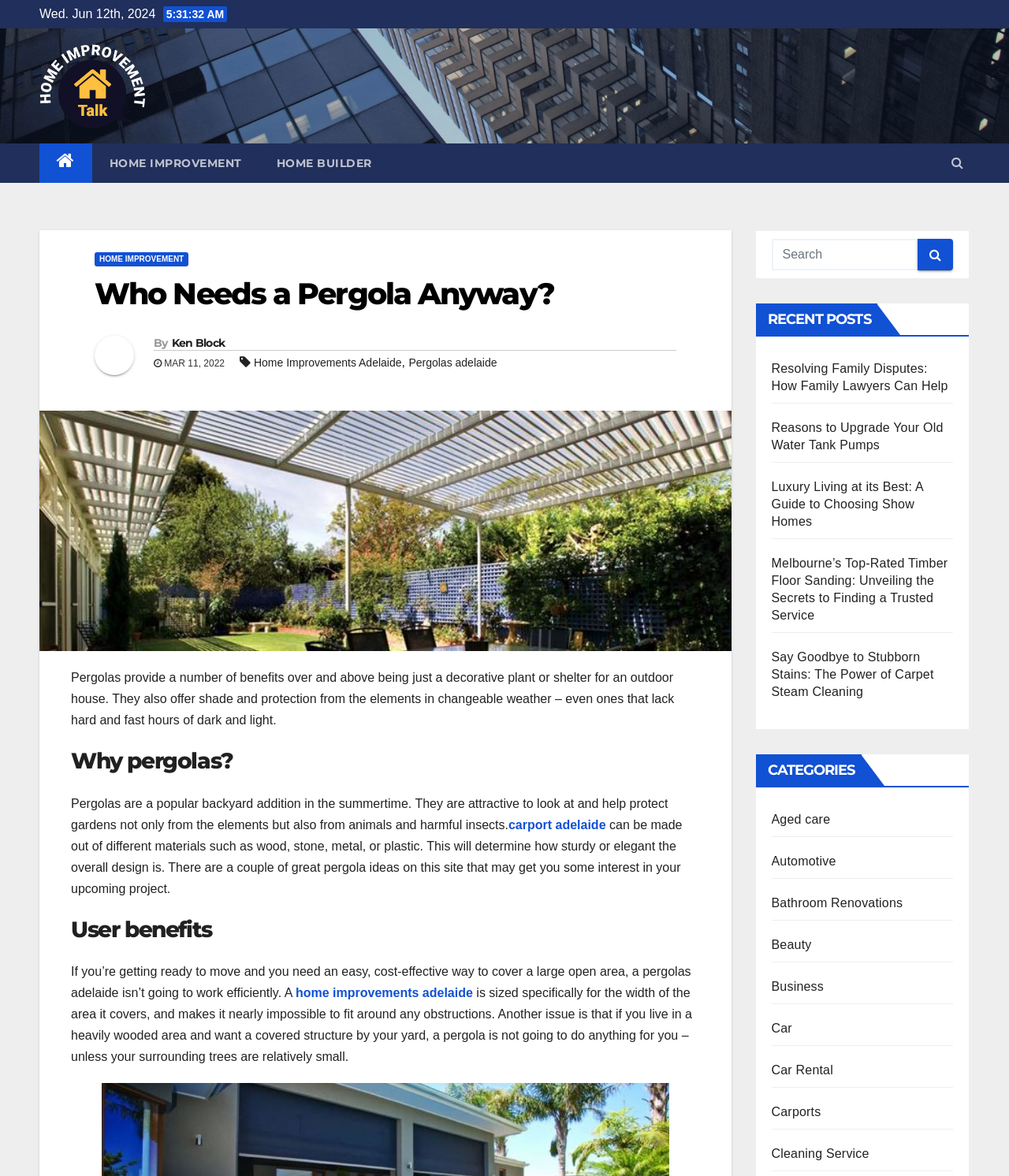Point out the bounding box coordinates of the section to click in order to follow this instruction: "Go to Home Improvement page".

[0.091, 0.122, 0.257, 0.155]